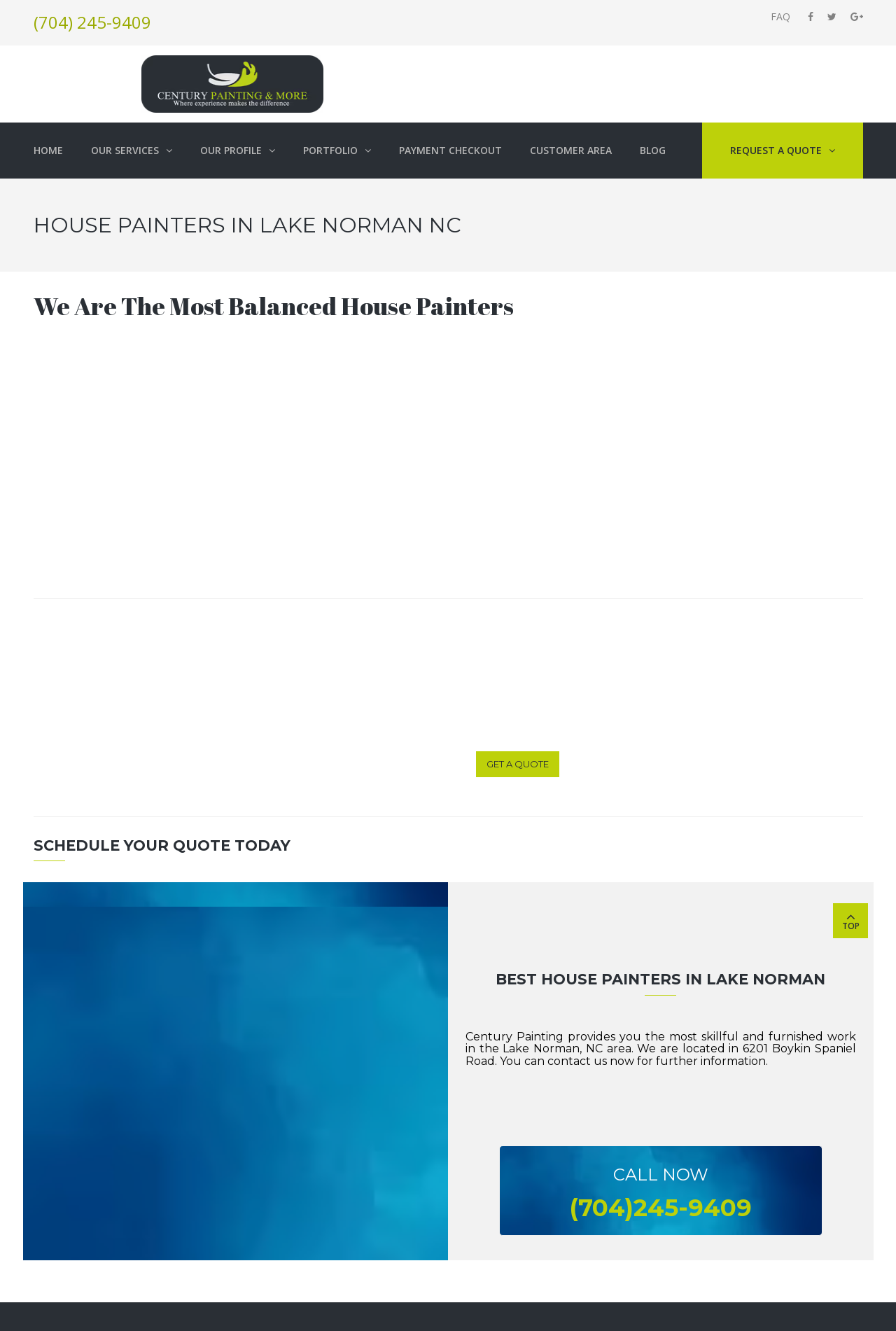What is the focus of the house painters' work?
Please respond to the question with a detailed and thorough explanation.

I inferred this by reading the text on the webpage, which emphasizes the importance of details in their work. For example, it says 'We focus on the details. When we paint the outside of the house, we make sure to tape off all surfaces that are not supposed to be painted.' This suggests that the house painters prioritize attention to detail in their work.